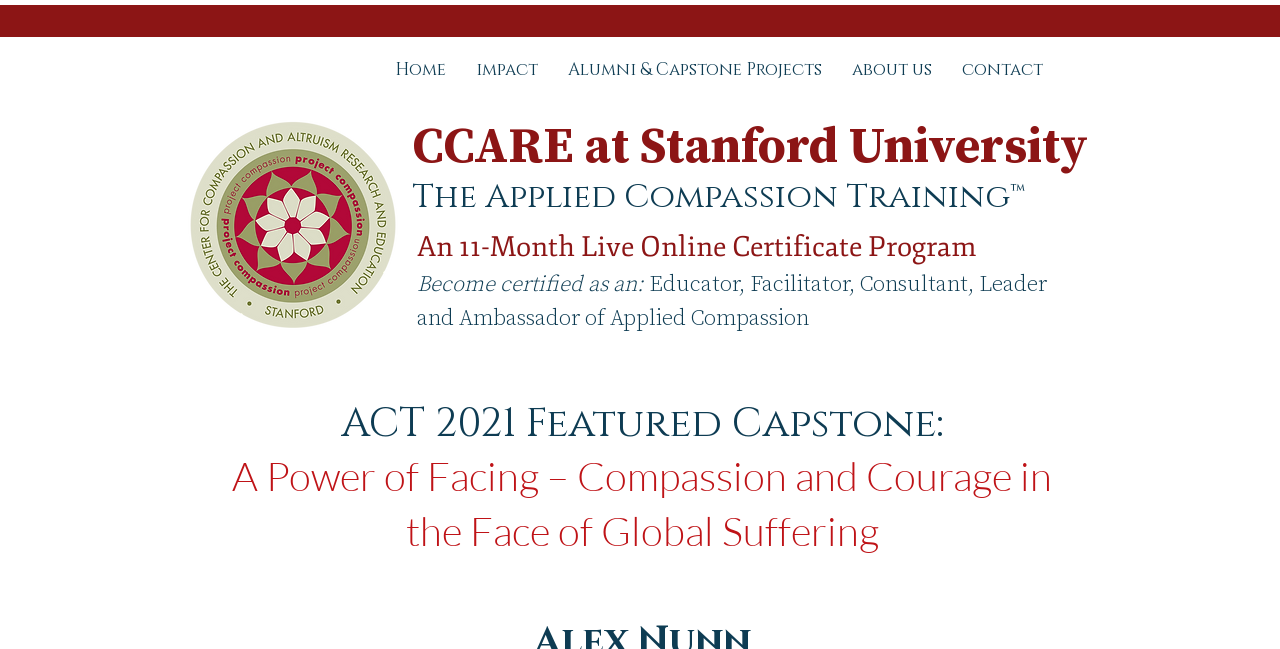Using the details in the image, give a detailed response to the question below:
What is the name of the university mentioned on the webpage?

I found the answer by looking at the heading element 'CCARE at Stanford University' which indicates that the webpage is related to Stanford University.